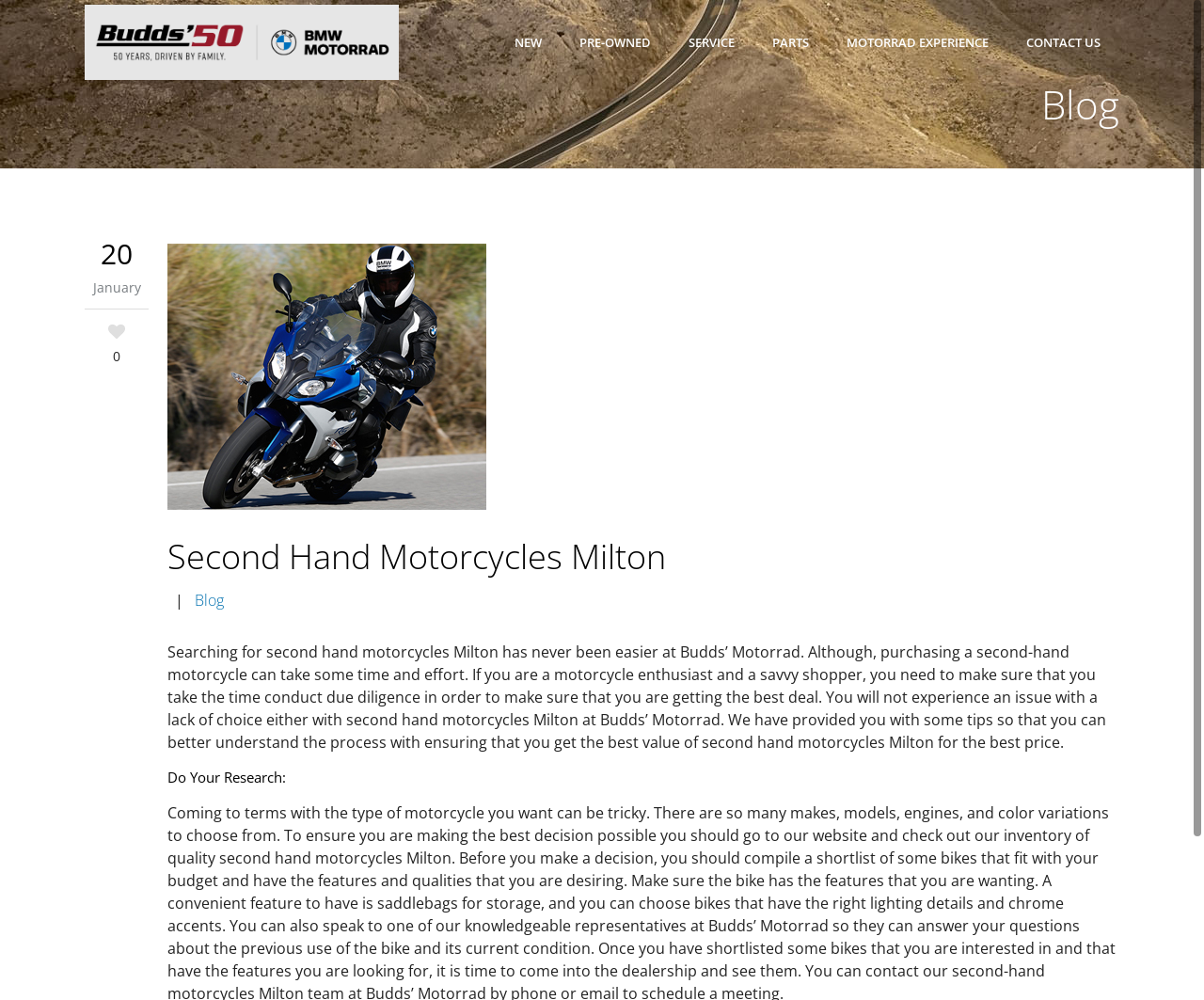Locate the bounding box coordinates of the element to click to perform the following action: 'Click on NEW'. The coordinates should be given as four float values between 0 and 1, in the form of [left, top, right, bottom].

[0.412, 0.0, 0.466, 0.085]